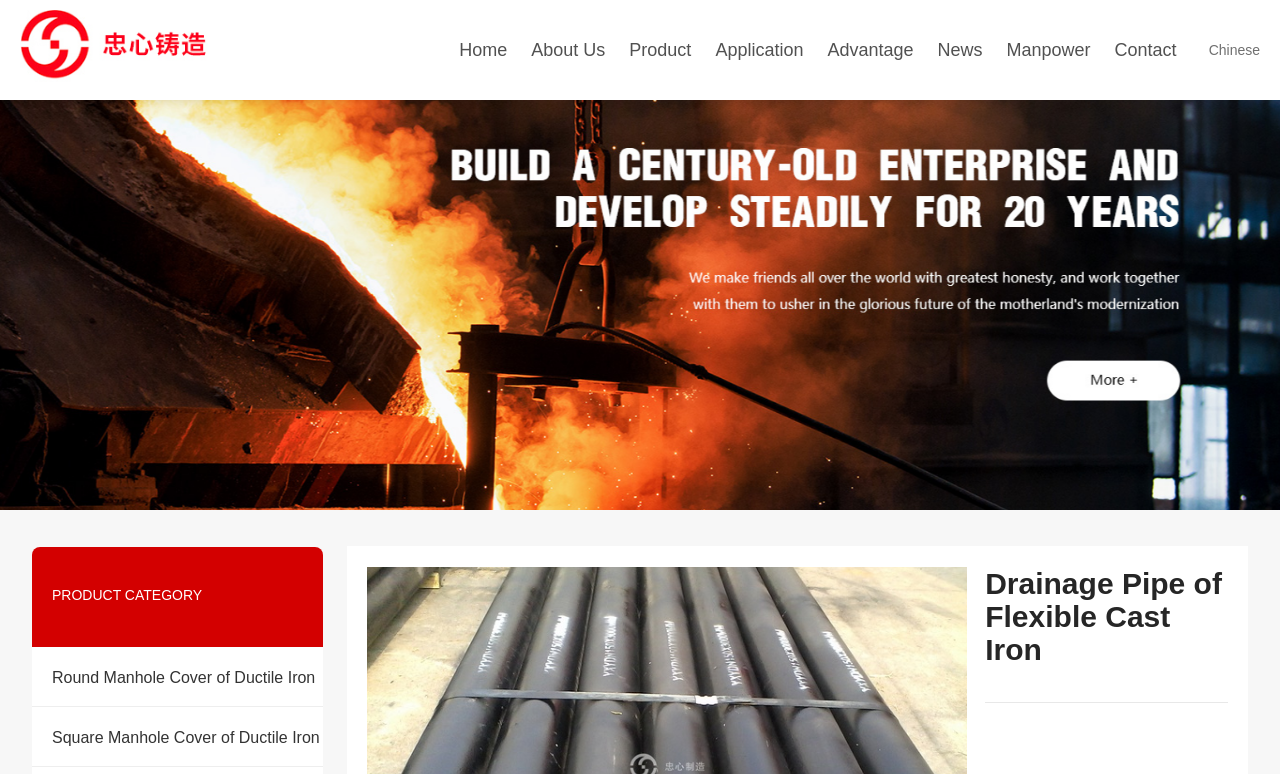Could you highlight the region that needs to be clicked to execute the instruction: "Contact the company"?

[0.871, 0.0, 0.919, 0.129]